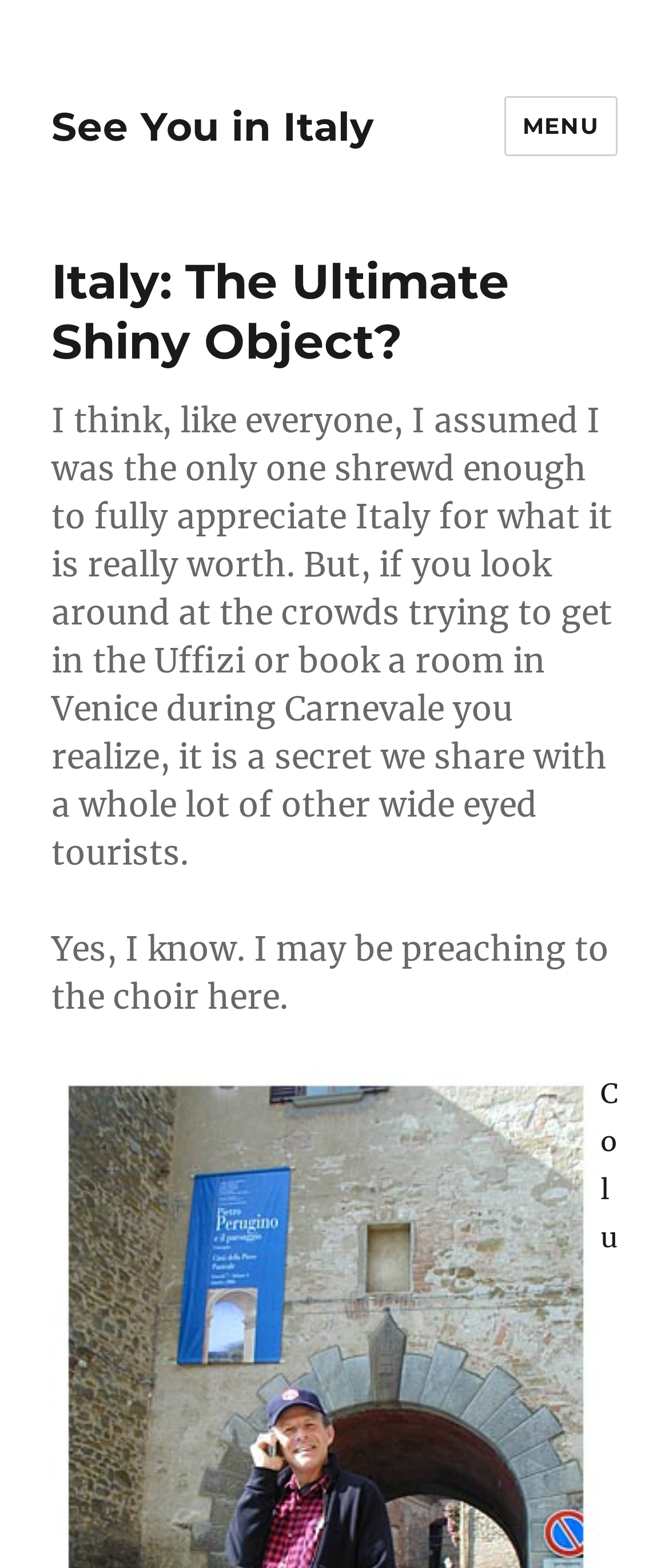Locate and extract the headline of this webpage.

Italy: The Ultimate Shiny Object?